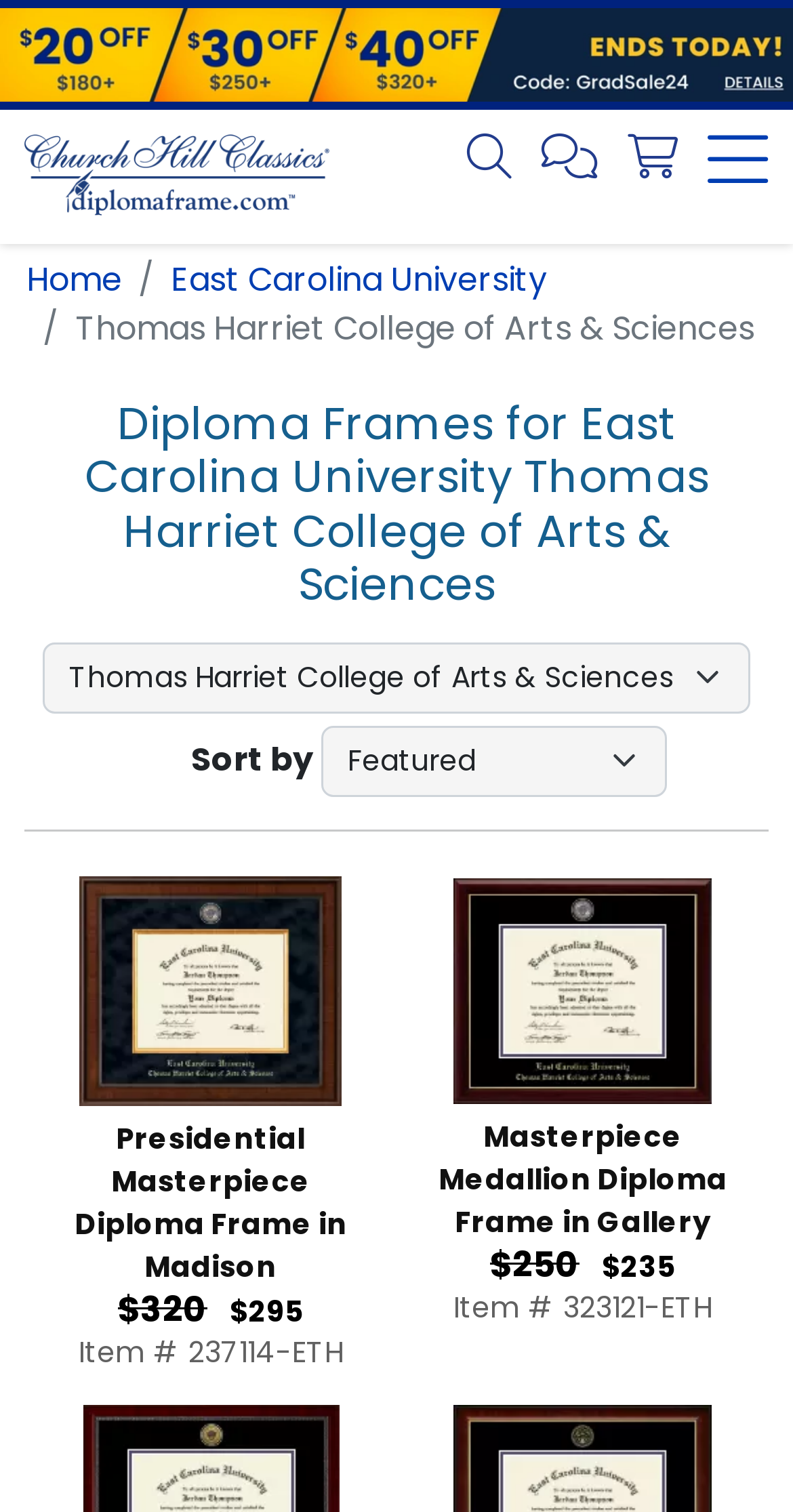What is the name of the college?
Please utilize the information in the image to give a detailed response to the question.

I looked at the navigation 'breadcrumb' and found the StaticText 'Thomas Harriet College of Arts & Sciences'. This is the name of the college.